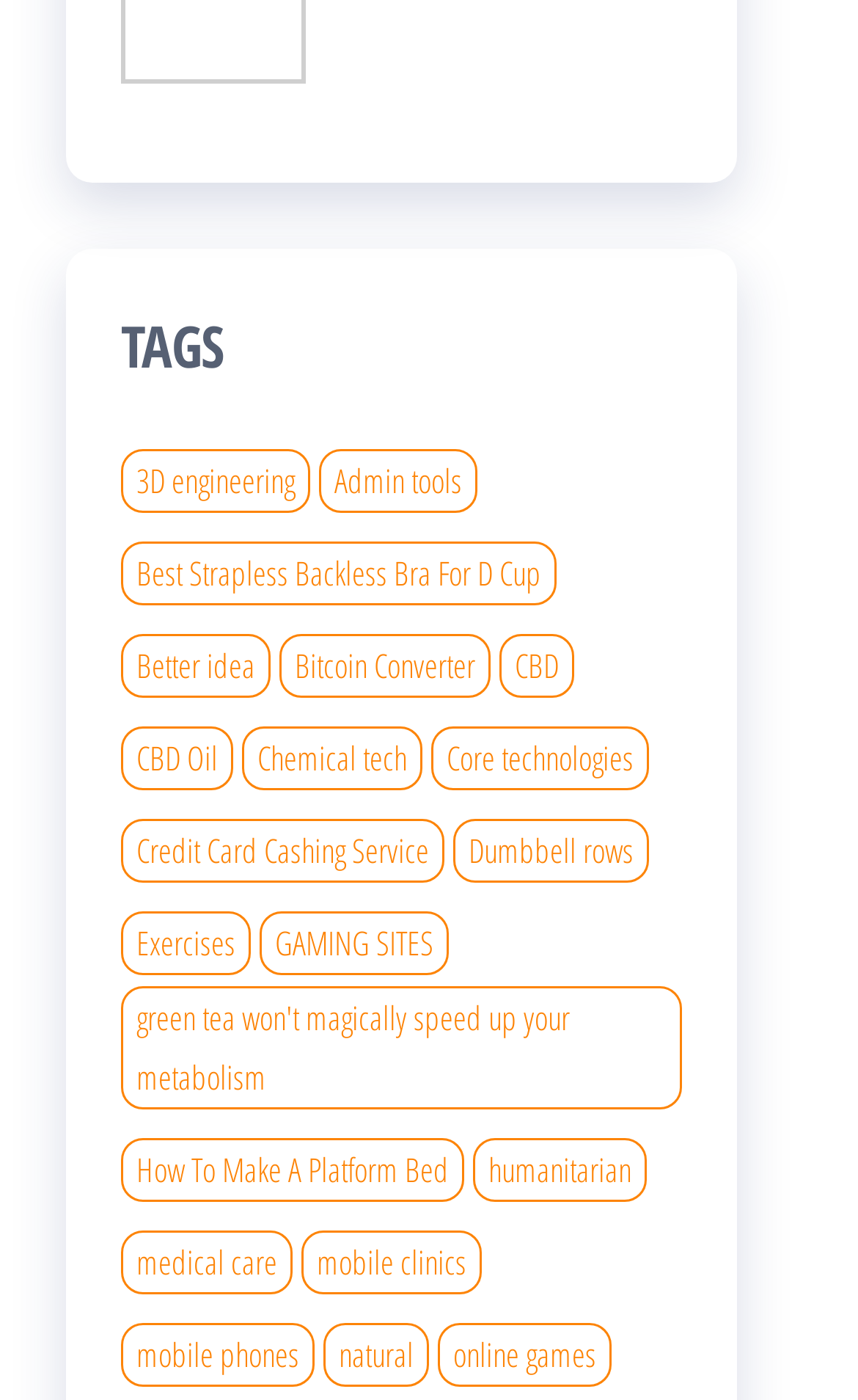How many tags are related to technology?
Examine the image closely and answer the question with as much detail as possible.

There are five tags related to technology: '3D engineering', 'Admin tools', 'Bitcoin Converter', 'Core technologies', and 'mobile phones'. These tags are all link elements with bounding box coordinates that indicate their vertical positions on the webpage.